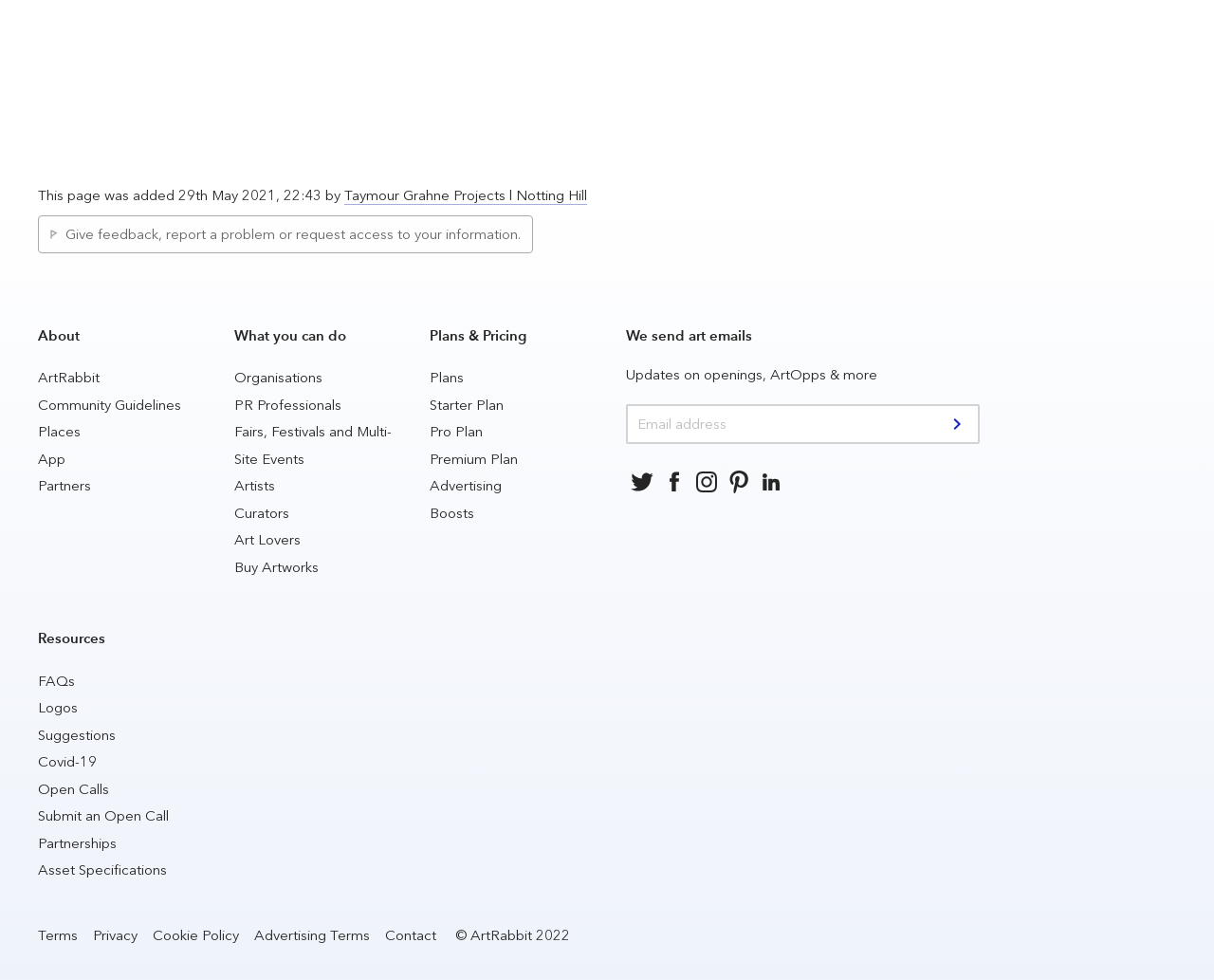Can you pinpoint the bounding box coordinates for the clickable element required for this instruction: "Navigate to 'HOME'"? The coordinates should be four float numbers between 0 and 1, i.e., [left, top, right, bottom].

None